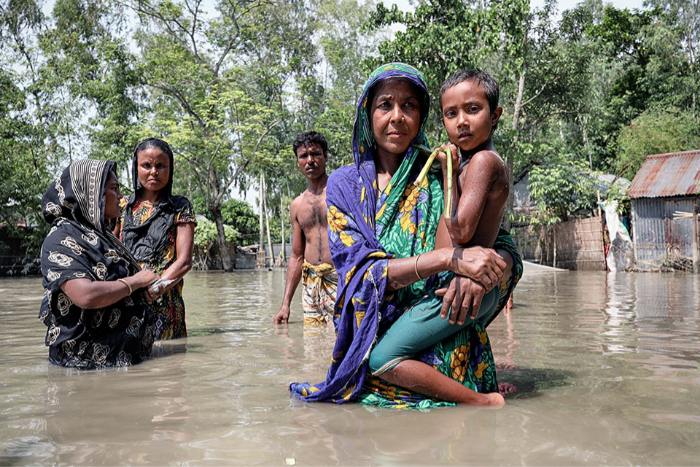Look at the image and answer the question in detail:
What is the mother wearing in the image?

The mother is adorned in a colorful sari, conveying a mix of resilience and concern, as she navigates the flooded environment.